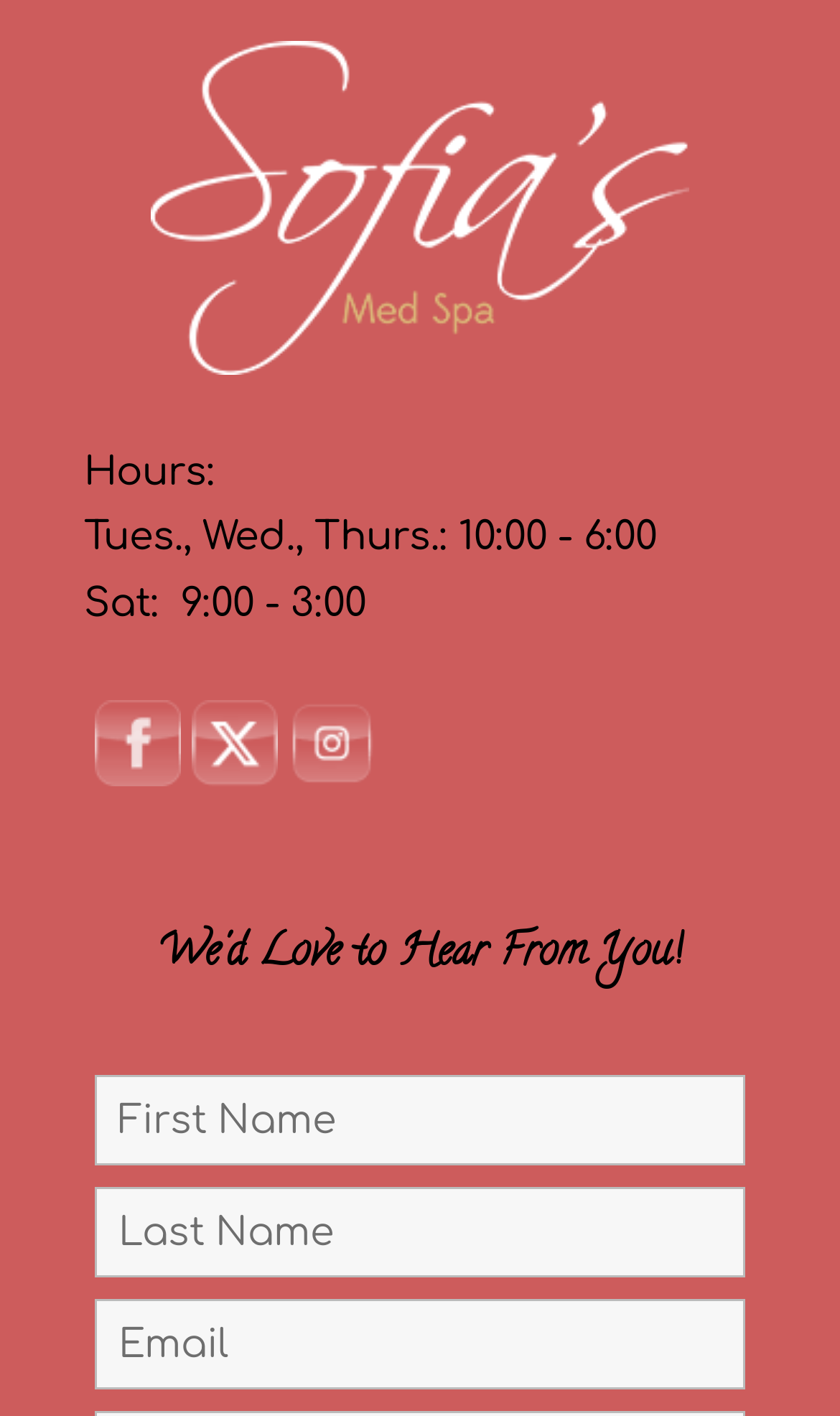Given the description of the UI element: "alt="INSTAGRAM" title="INSTAGRAM"", predict the bounding box coordinates in the form of [left, top, right, bottom], with each value being a float between 0 and 1.

[0.344, 0.495, 0.446, 0.556]